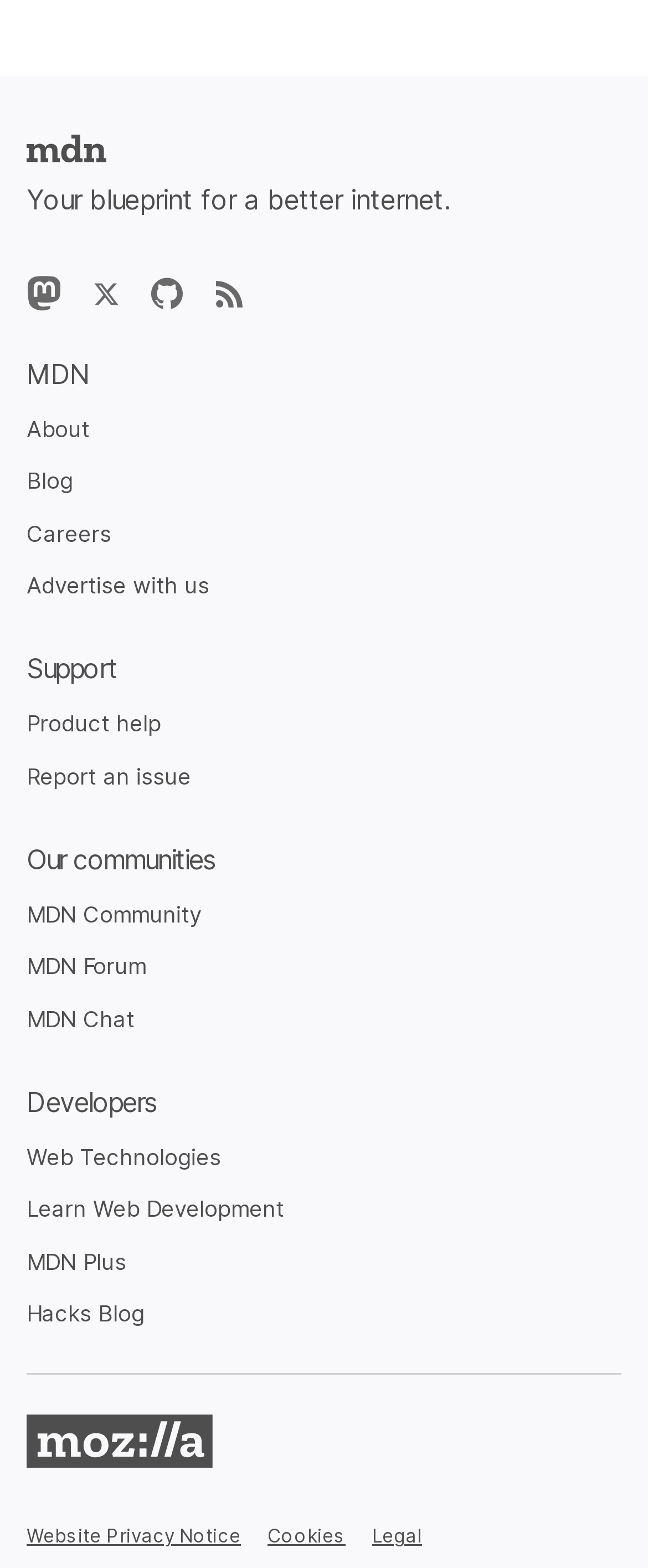Find the bounding box coordinates of the element's region that should be clicked in order to follow the given instruction: "Learn about MDN". The coordinates should consist of four float numbers between 0 and 1, i.e., [left, top, right, bottom].

[0.041, 0.265, 0.138, 0.282]